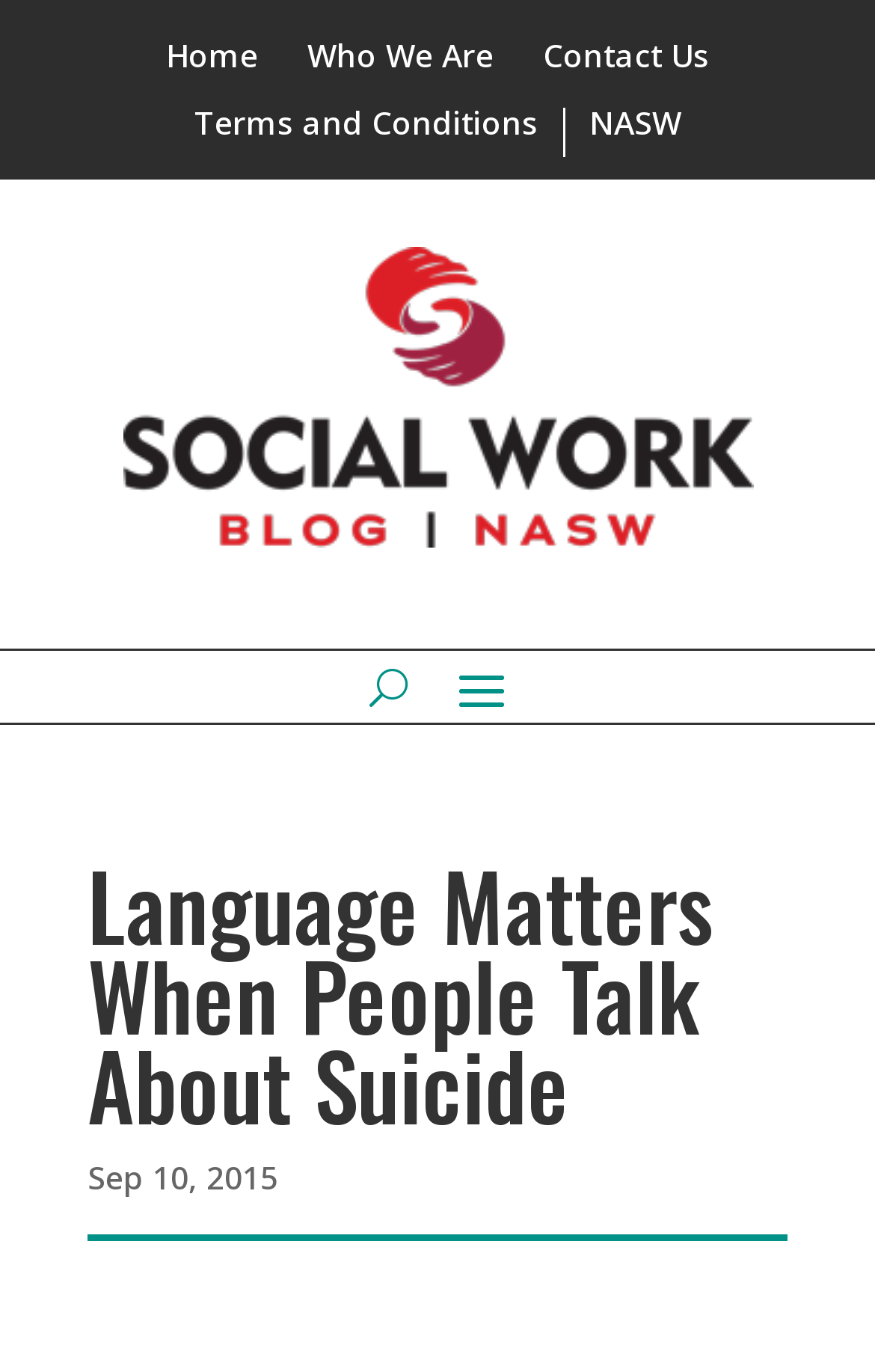Determine the bounding box for the UI element that matches this description: "Contact Us".

[0.621, 0.029, 0.81, 0.065]